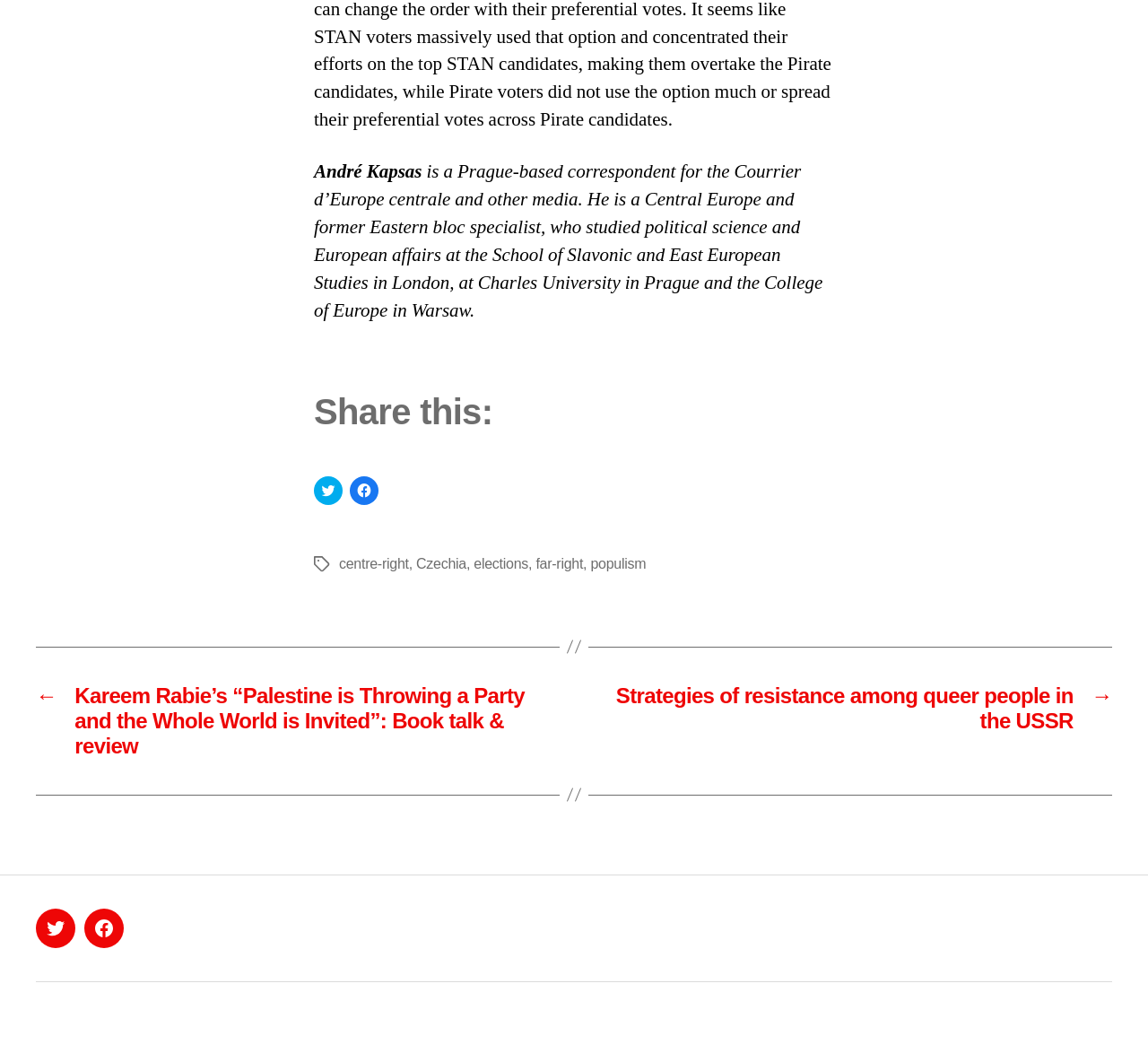Provide your answer in one word or a succinct phrase for the question: 
What is the purpose of the 'Share this:' section?

To share the article on social media